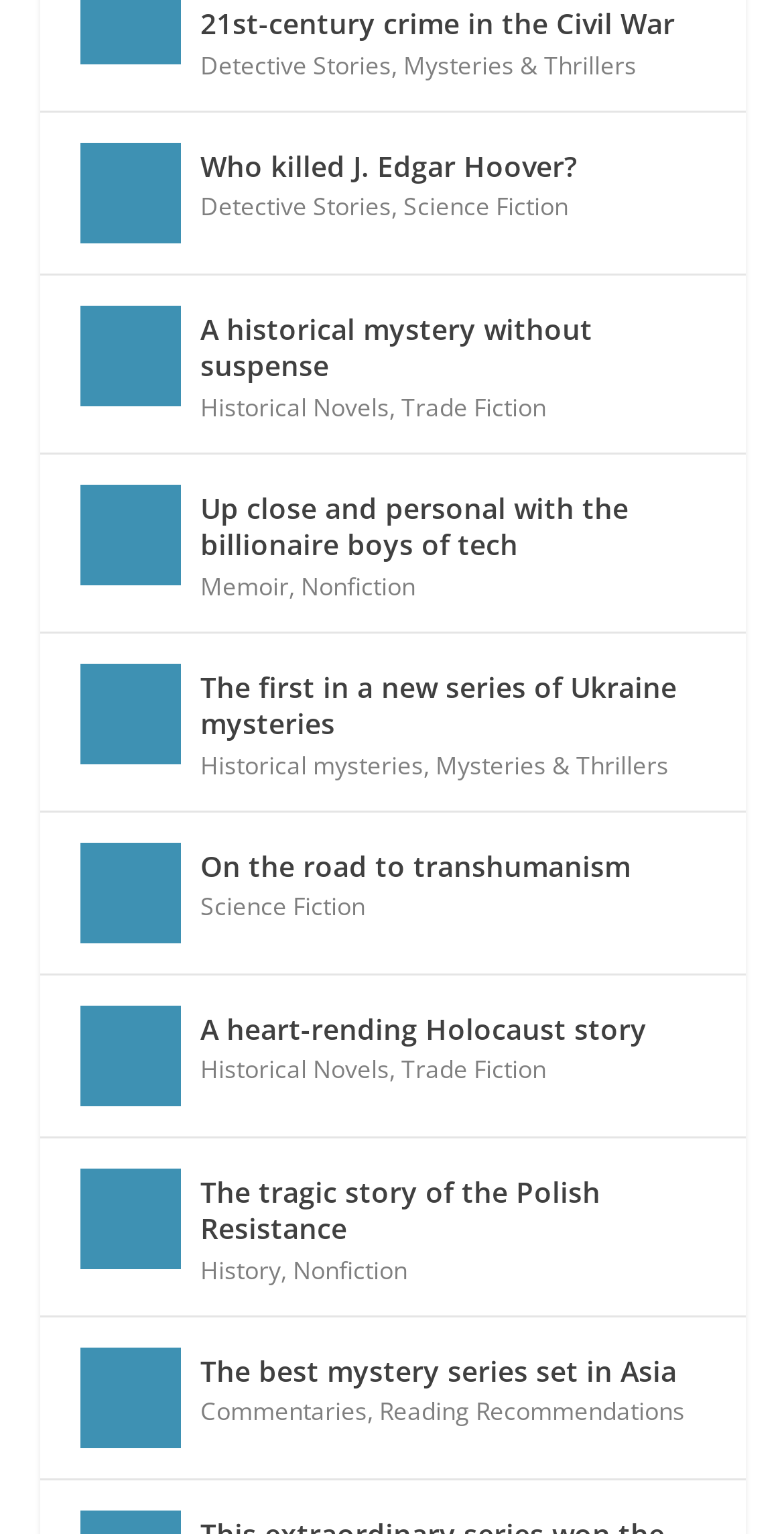Please identify the bounding box coordinates of the clickable area that will fulfill the following instruction: "Check out 'The best mystery series set in Asia'". The coordinates should be in the format of four float numbers between 0 and 1, i.e., [left, top, right, bottom].

[0.101, 0.879, 0.229, 0.944]